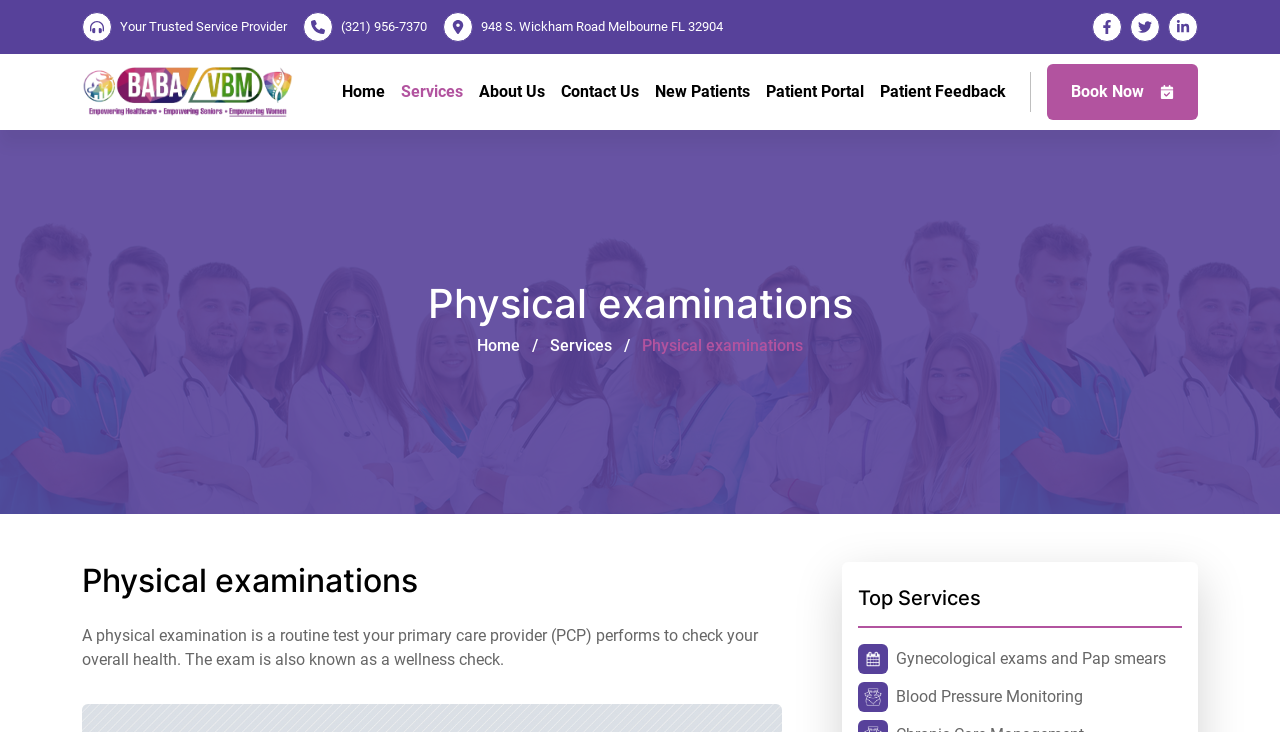Give a complete and precise description of the webpage's appearance.

The webpage appears to be a healthcare service provider's website. At the top, there is a logo on the left, accompanied by a navigation menu with links to "Home", "Services", "About Us", "Contact Us", "New Patients", "Patient Portal", and "Patient Feedback". 

Below the navigation menu, there is a section with five links, each accompanied by a small image, which may represent different services or features offered by the healthcare provider. 

On the left side of the page, there is a section with a heading "Physical examinations" and a brief description of what a physical examination is. This section also includes a link to "Book Now" with a small image.

On the right side of the page, there is a section with a heading "Top Services" that lists two services: "Gynecological exams and Pap smears" and "Blood Pressure Monitoring", each accompanied by a small image.

At the very top of the page, there is a title "We Take Care of Your Health" and a contact information section with a phone number and an address.